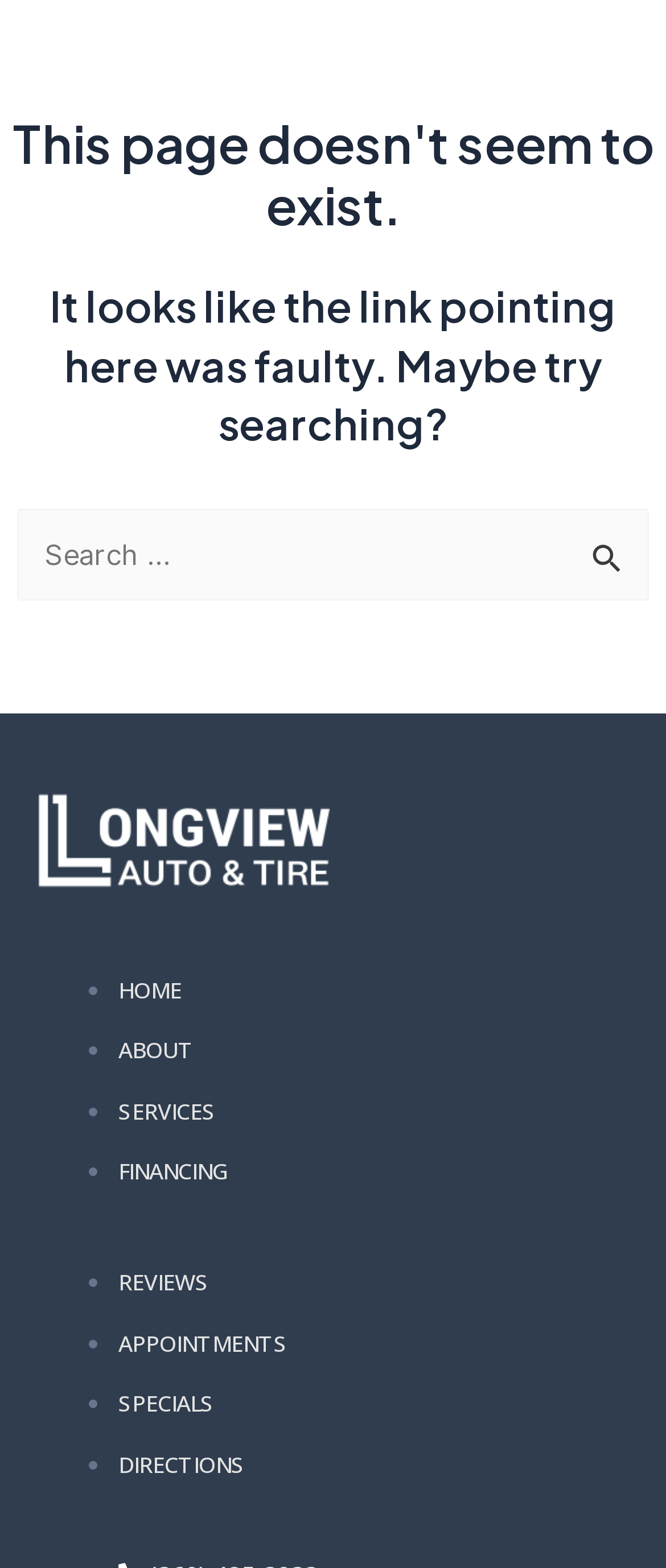Reply to the question with a single word or phrase:
What is the main error message on this page?

This page doesn't seem to exist.